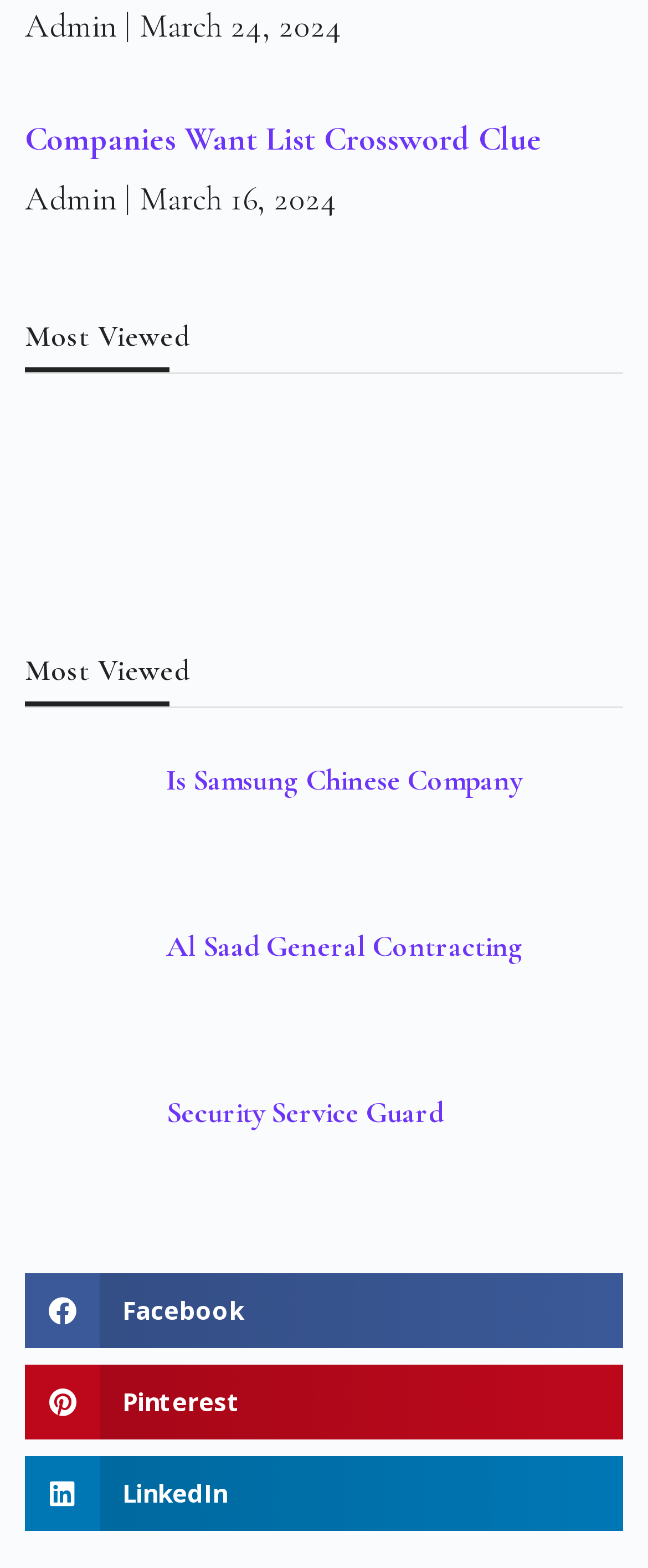Please identify the bounding box coordinates of the clickable area that will fulfill the following instruction: "Share on Facebook". The coordinates should be in the format of four float numbers between 0 and 1, i.e., [left, top, right, bottom].

[0.188, 0.825, 0.376, 0.846]